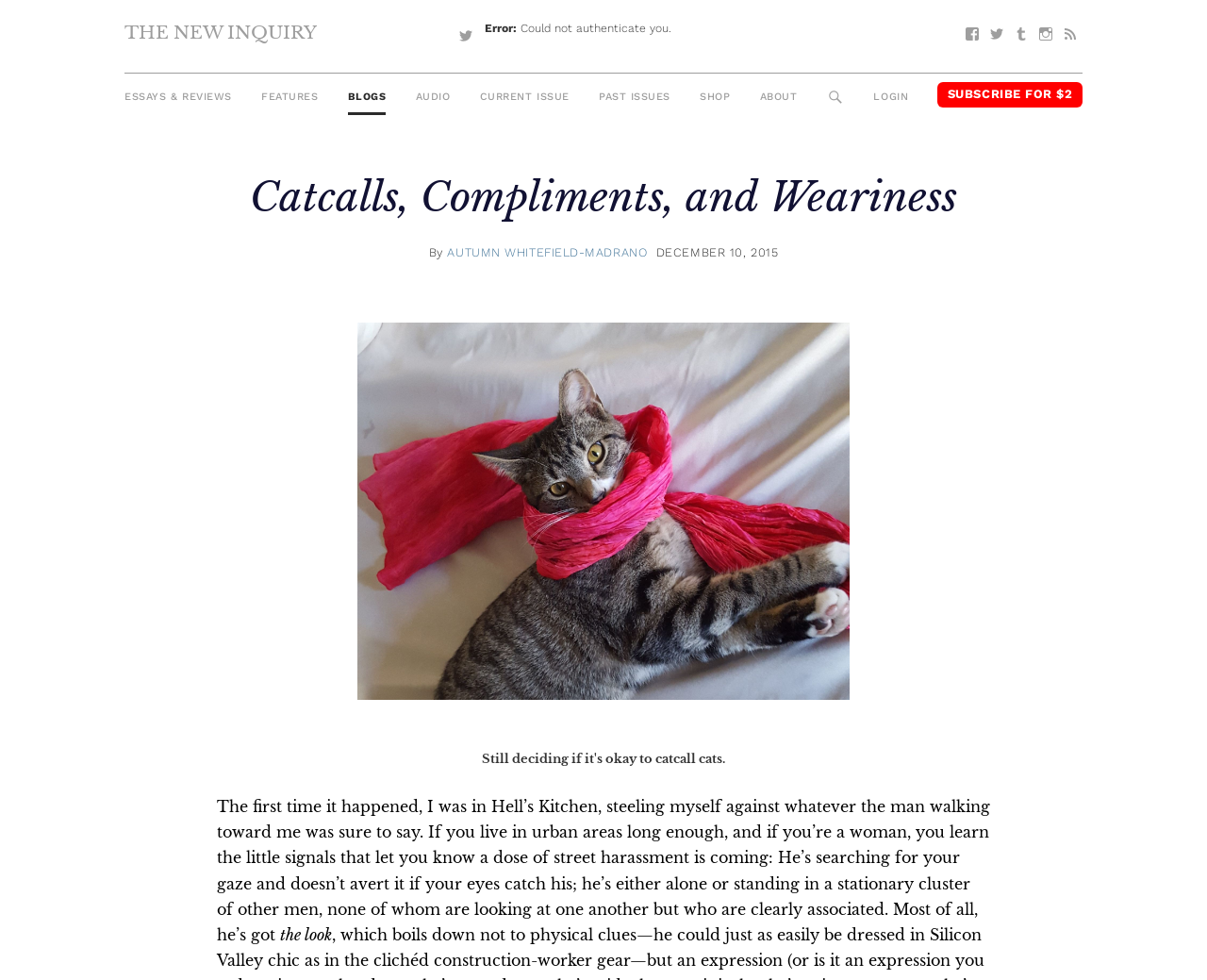Please identify the bounding box coordinates of the clickable region that I should interact with to perform the following instruction: "Read the article 'Catcalls, Compliments, and Weariness'". The coordinates should be expressed as four float numbers between 0 and 1, i.e., [left, top, right, bottom].

[0.18, 0.177, 0.82, 0.227]